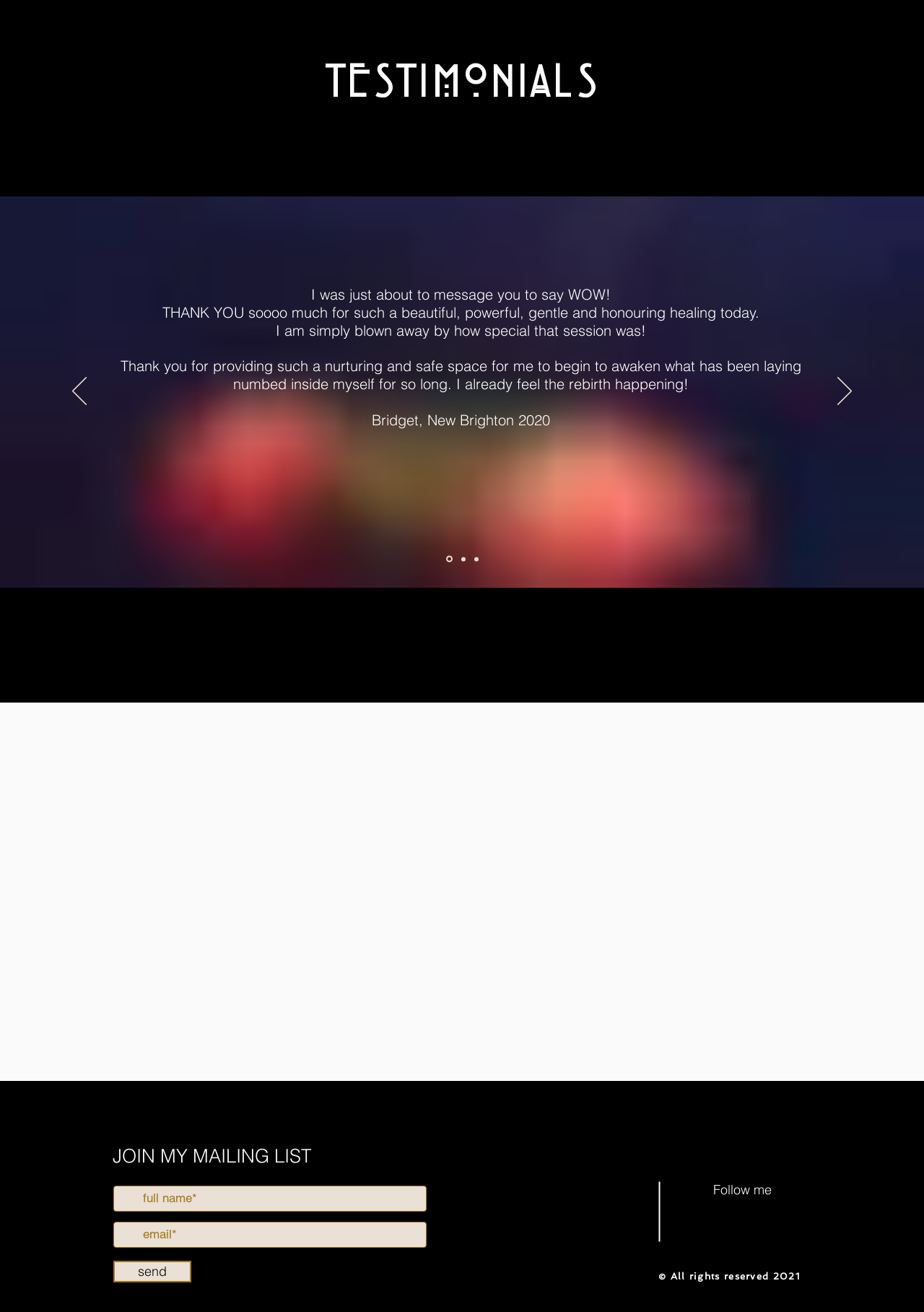What is the purpose of the slideshow?
Your answer should be a single word or phrase derived from the screenshot.

Display testimonials